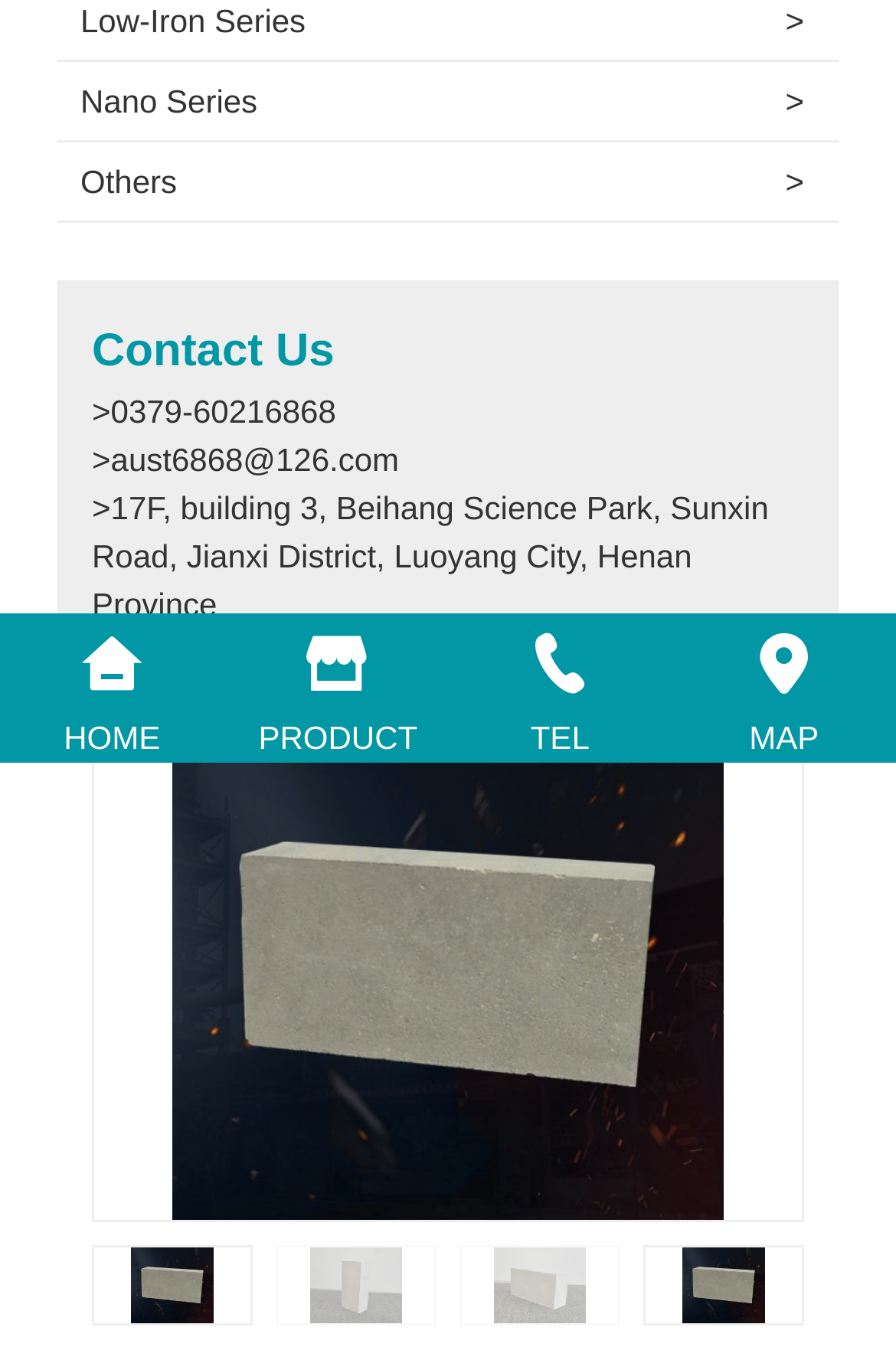Using the provided description: ">Nano Series", find the bounding box coordinates of the corresponding UI element. The output should be four float numbers between 0 and 1, in the format [left, top, right, bottom].

[0.064, 0.046, 0.936, 0.104]